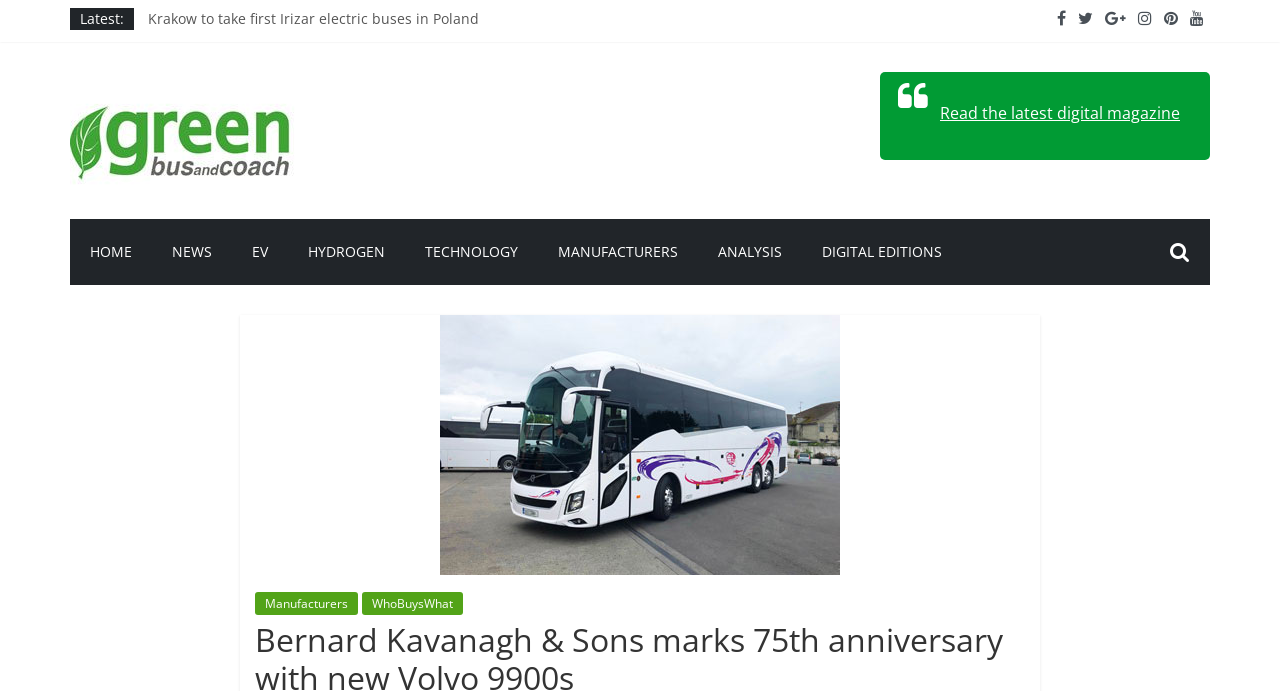Refer to the image and provide an in-depth answer to the question:
What is the purpose of the icons on the top right corner?

The icons on the top right corner, such as , , , etc., are likely social media links, which allow users to share the webpage or connect with the website on social media platforms.